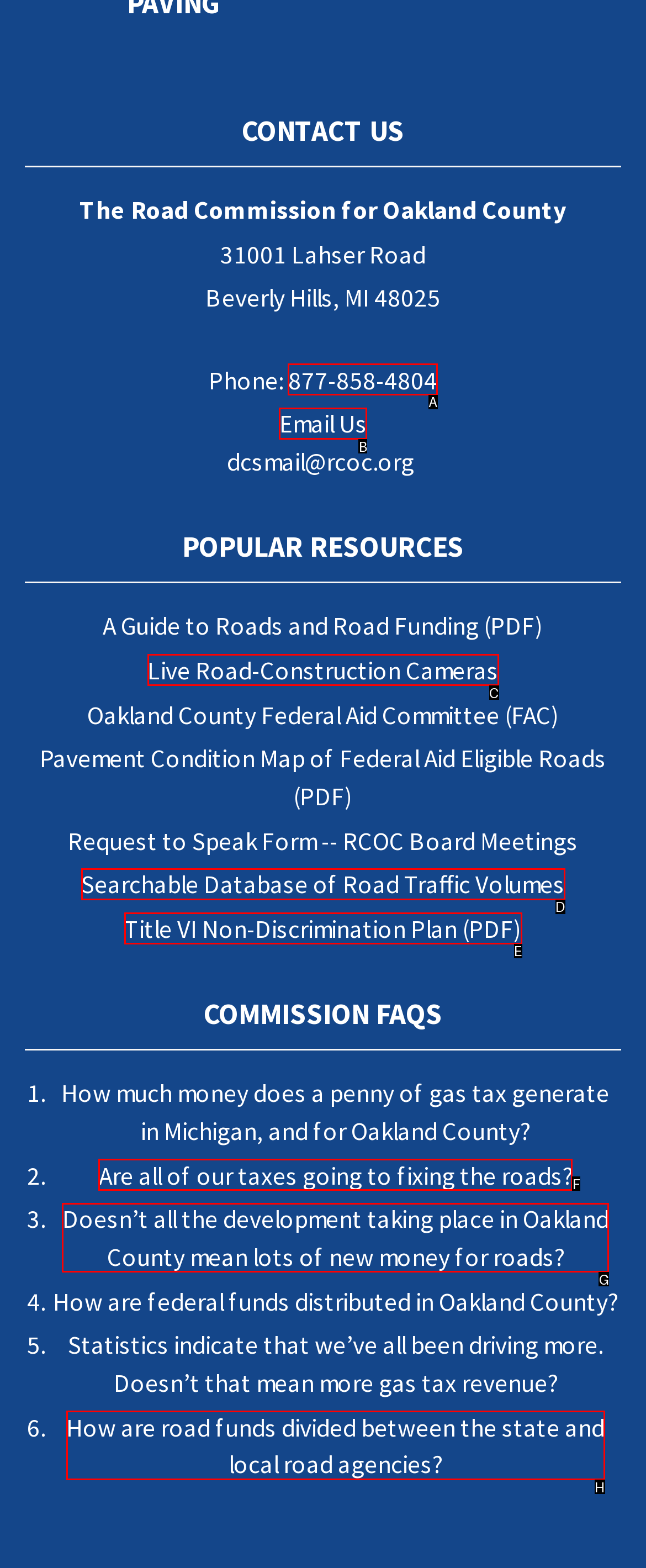Which HTML element should be clicked to complete the task: Call 877-858-4804? Answer with the letter of the corresponding option.

A